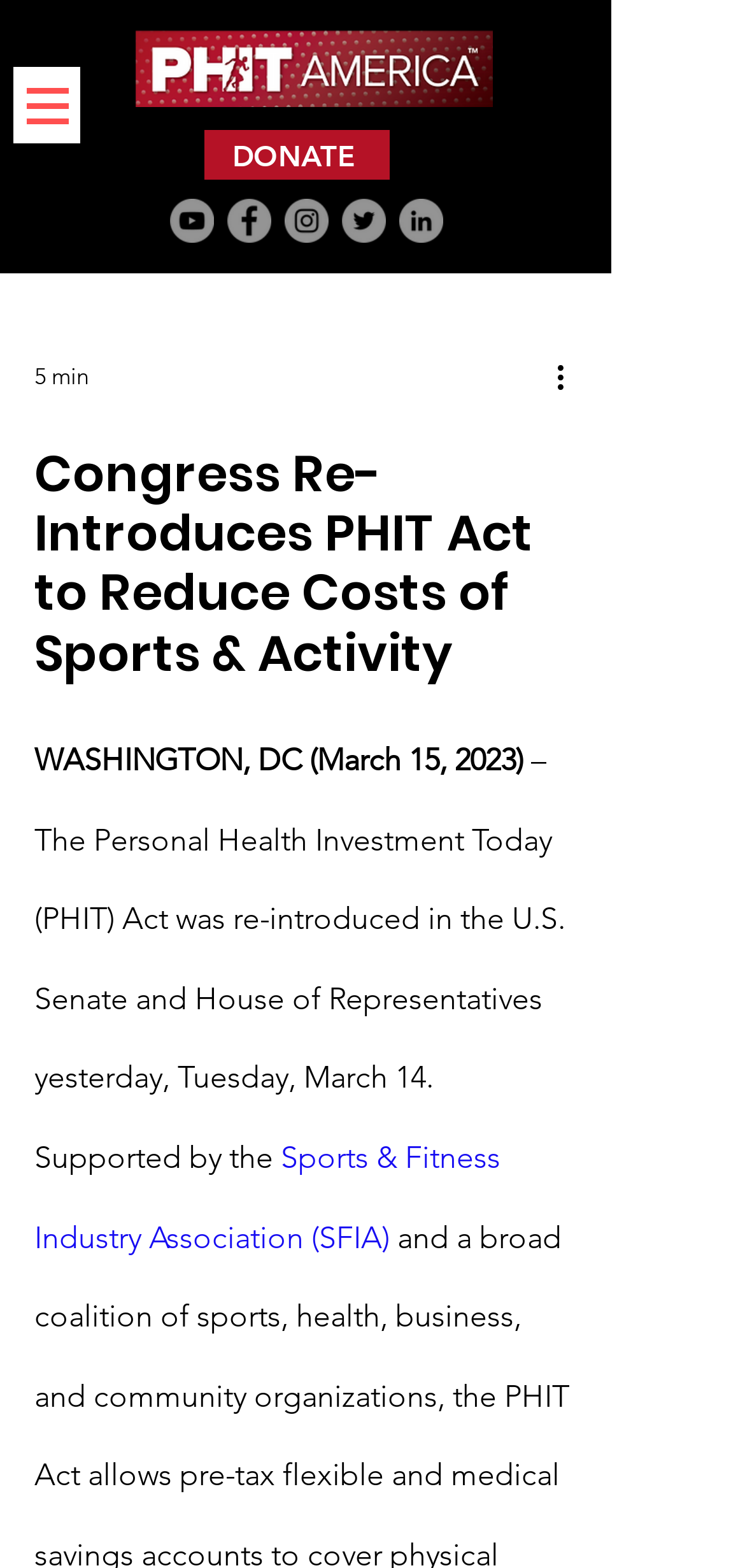Find and specify the bounding box coordinates that correspond to the clickable region for the instruction: "Visit YouTube".

[0.228, 0.127, 0.287, 0.155]